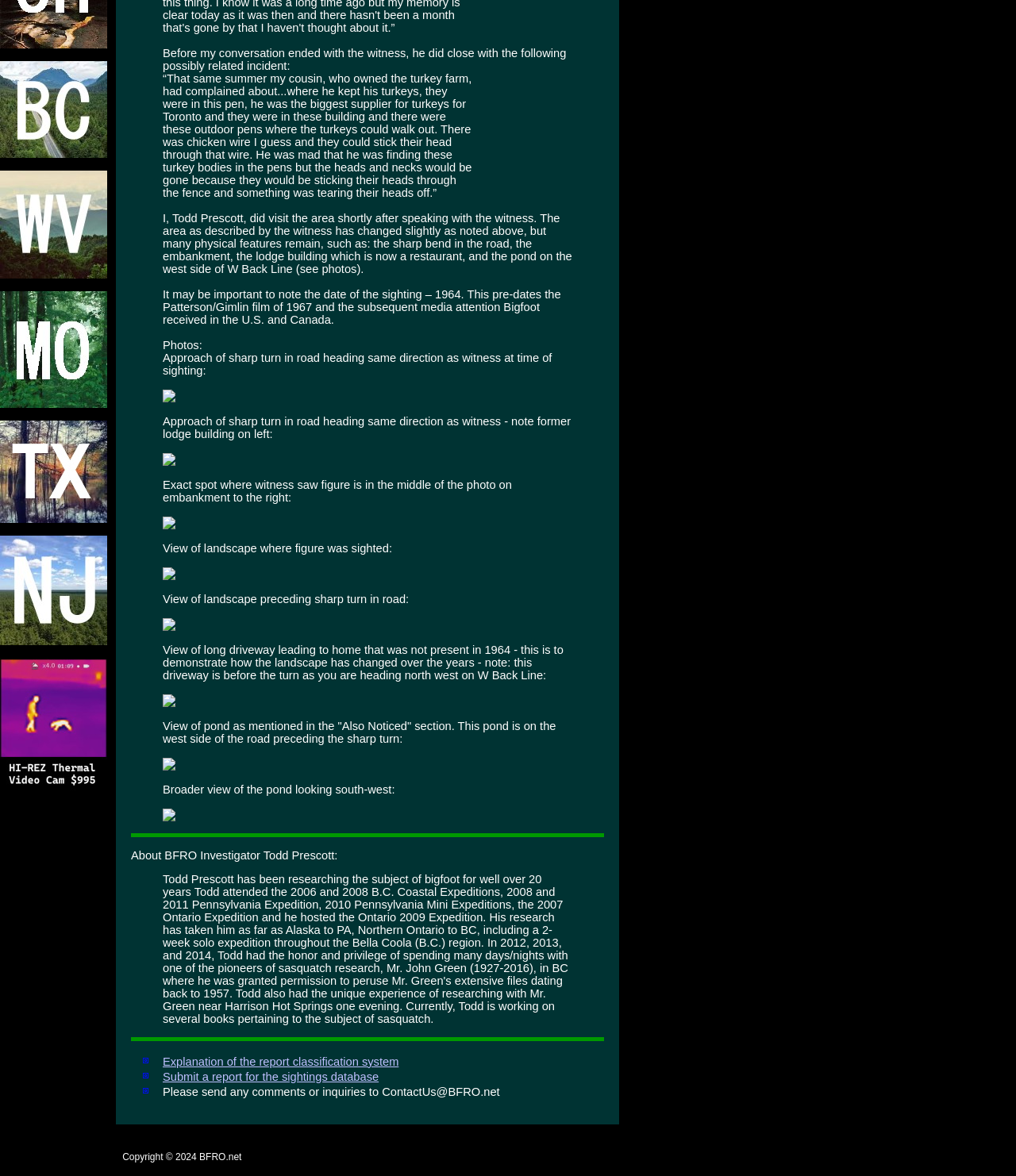Locate the bounding box of the UI element based on this description: "alt="DHS Squirrel"". Provide four float numbers between 0 and 1 as [left, top, right, bottom].

[0.0, 0.664, 0.105, 0.675]